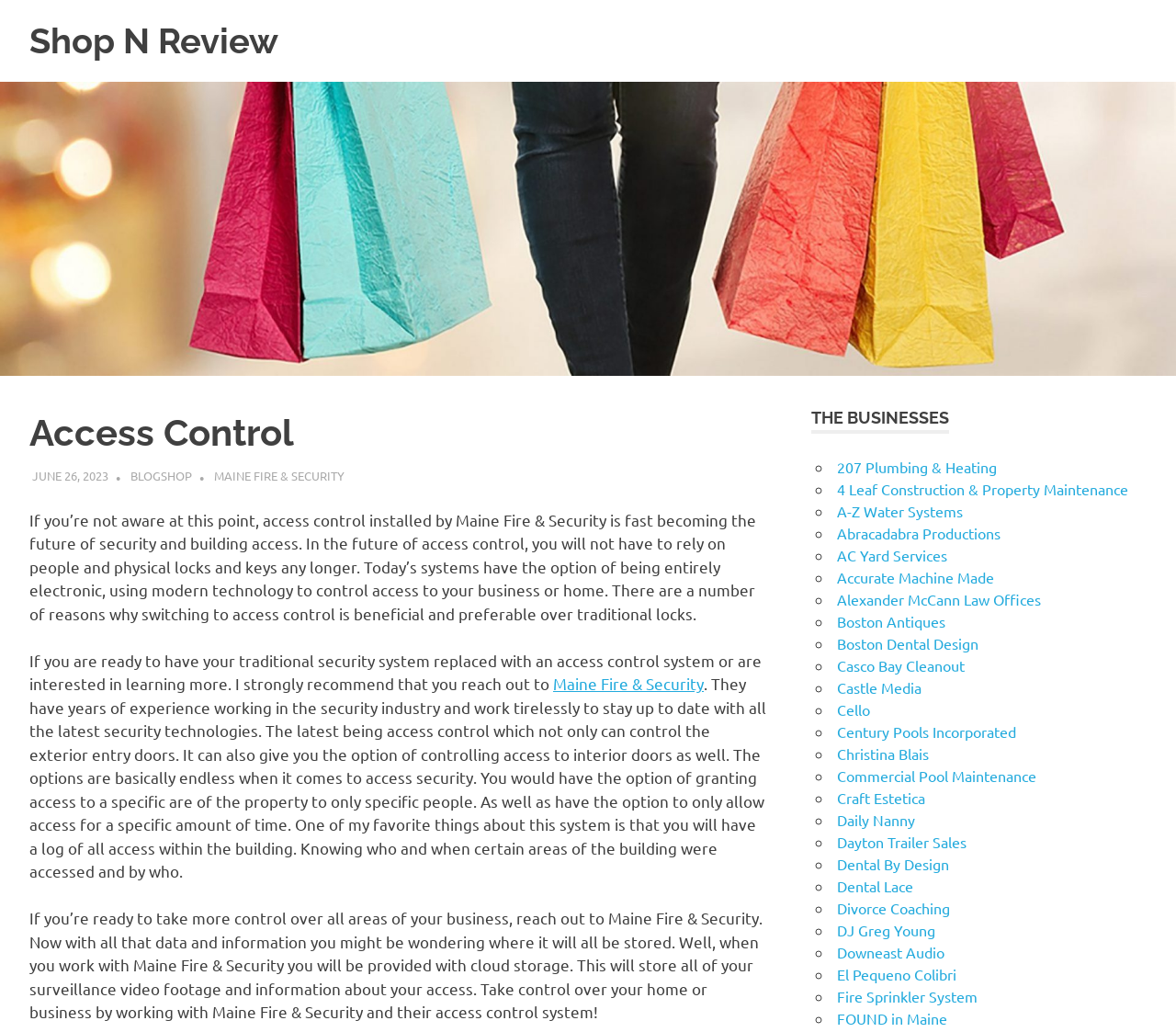Reply to the question with a brief word or phrase: How does Maine Fire & Security store surveillance video footage?

Cloud storage